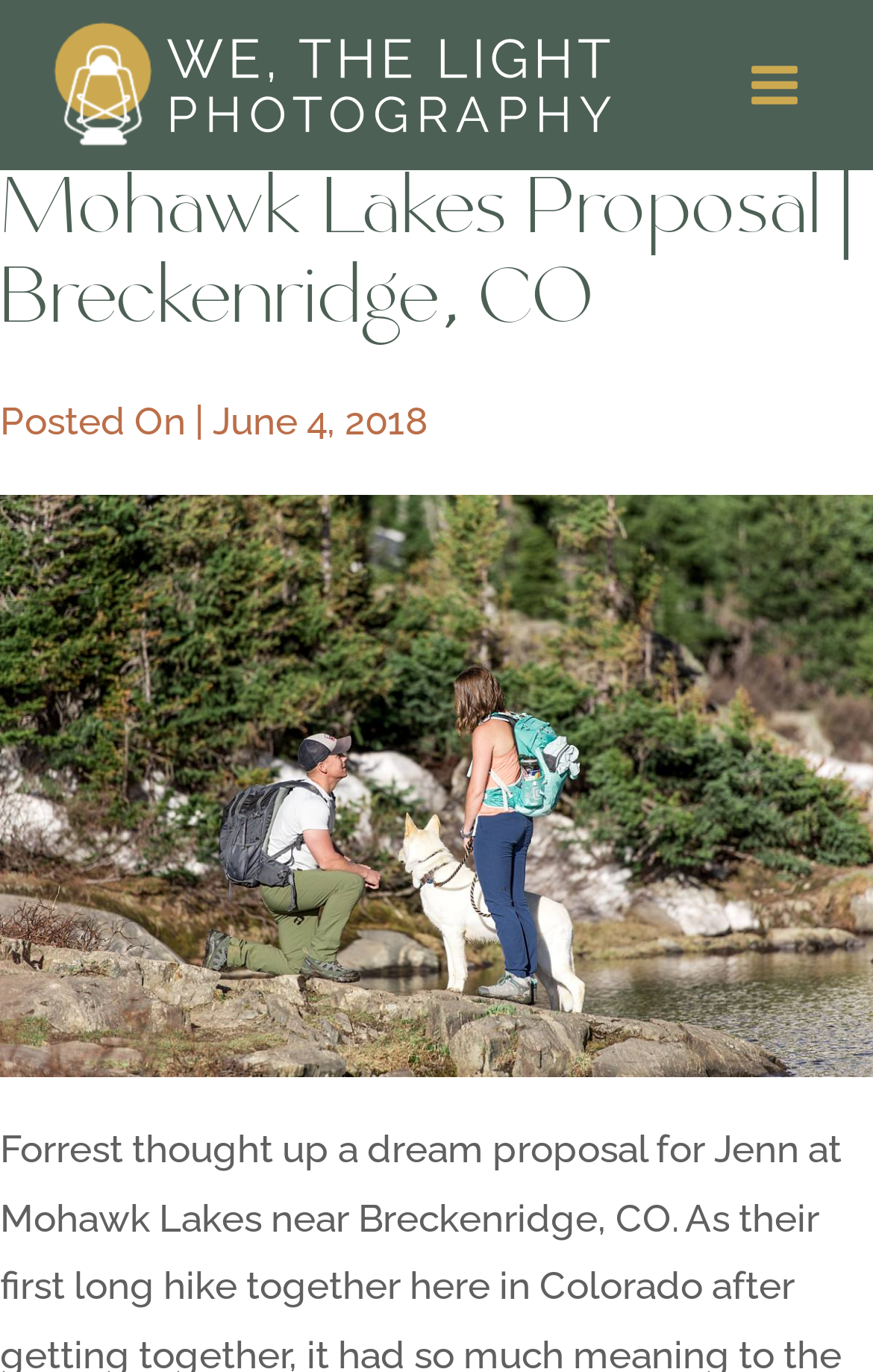What is the main content of the webpage?
Based on the visual details in the image, please answer the question thoroughly.

The main content of the webpage is a figure that takes up most of the webpage, and it is an image with the caption 'Mohawk Lakes Proposal'.